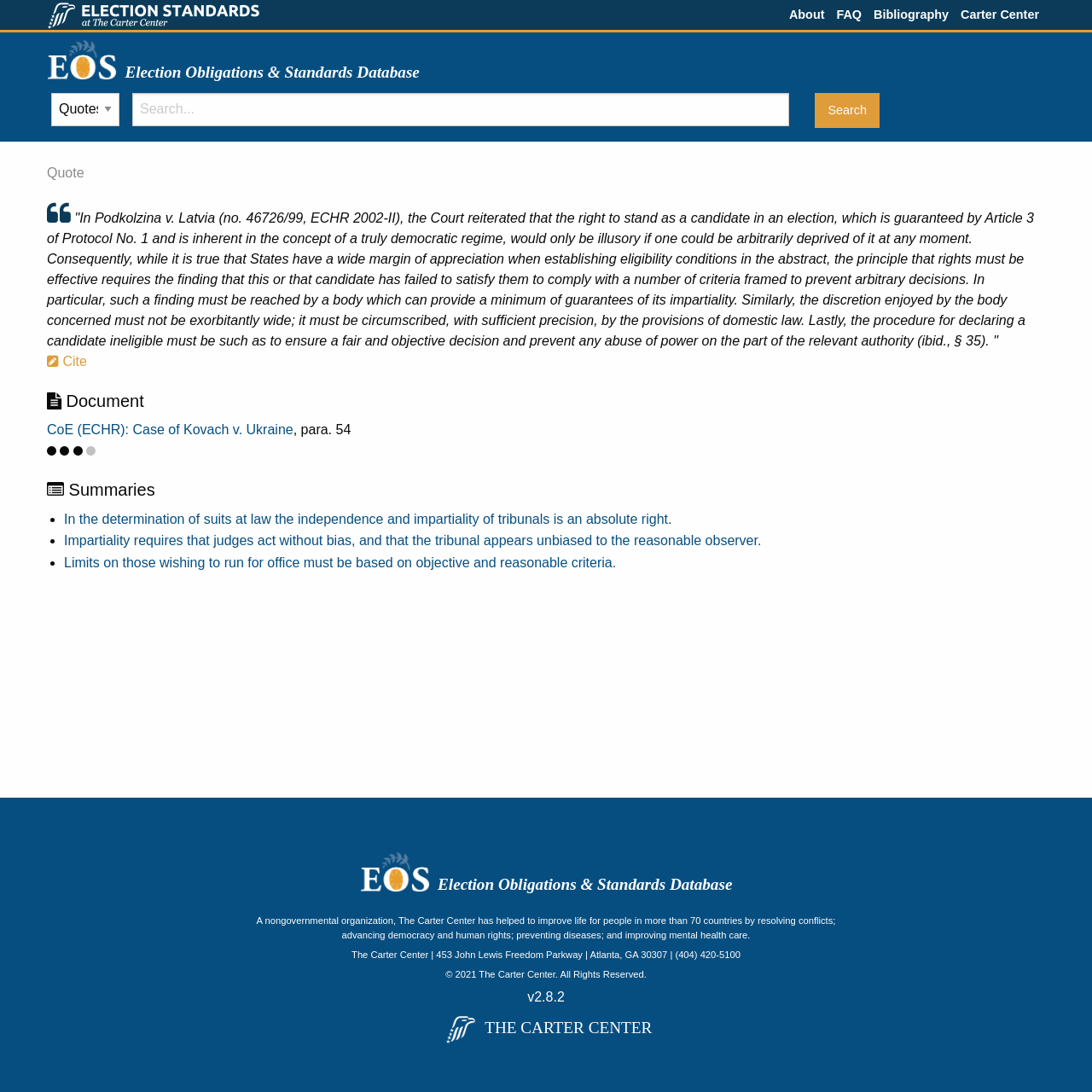Extract the bounding box coordinates of the UI element described by: "Election Obligations & Standards Database". The coordinates should include four float numbers ranging from 0 to 1, e.g., [left, top, right, bottom].

[0.043, 0.034, 0.957, 0.077]